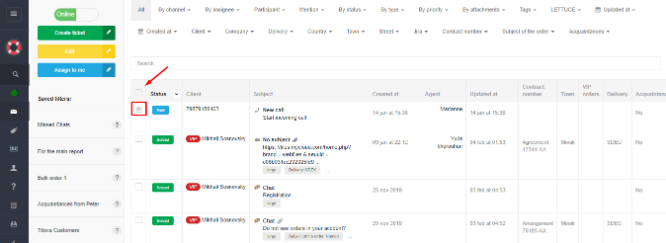What information is provided in the 'Client' column?
Please answer the question as detailed as possible based on the image.

The 'Client' column in the searchable list of tickets displays information about the client associated with each ticket, providing context for the support team to better understand the client's issue and respond accordingly.